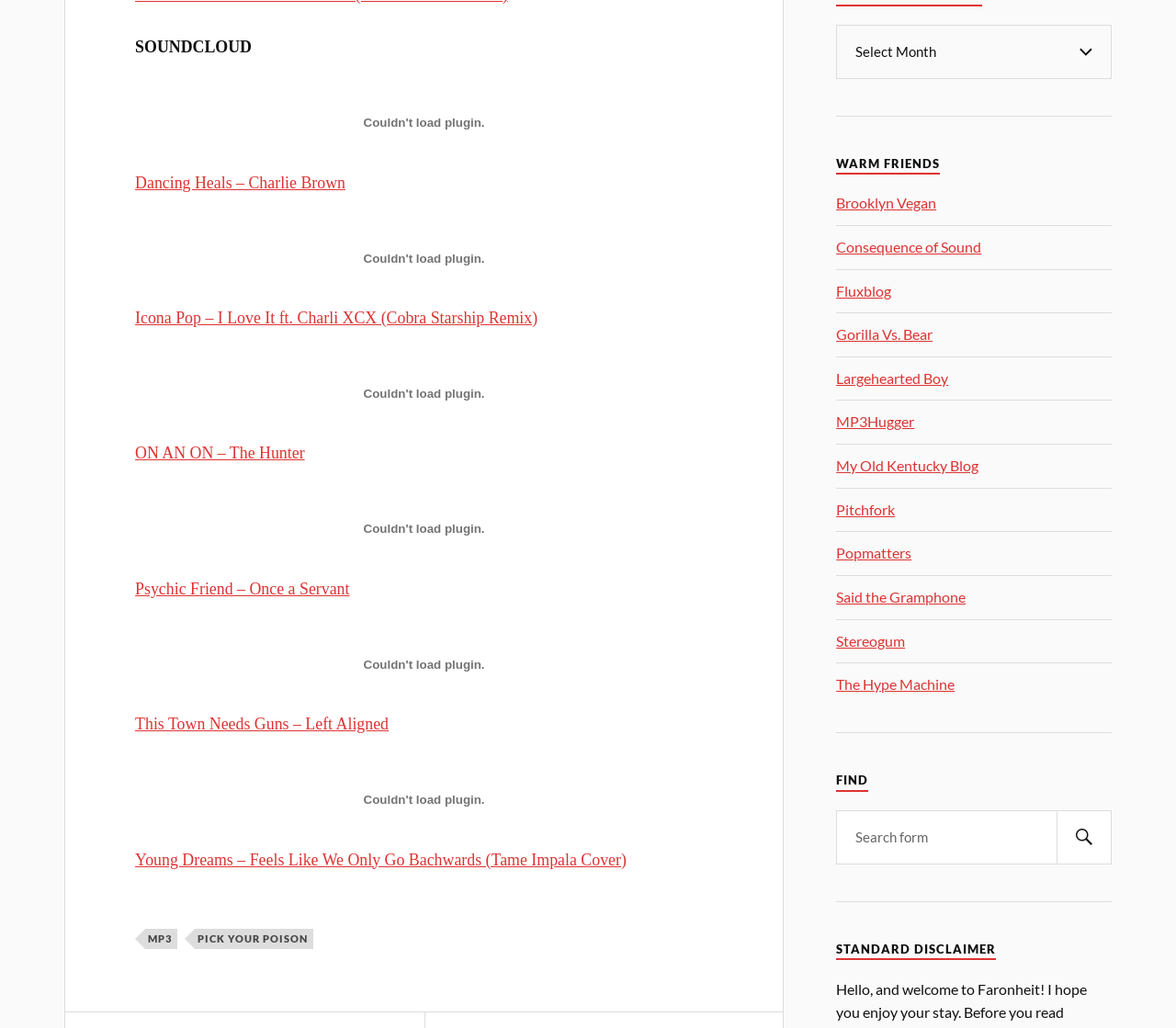How many plugin objects are there on the webpage?
Analyze the image and provide a thorough answer to the question.

There are 7 plugin objects on the webpage, each associated with a link to a song, such as 'Dancing Heals – Charlie Brown' and 'Icona Pop – I Love It ft. Charli XCX (Cobra Starship Remix)'.